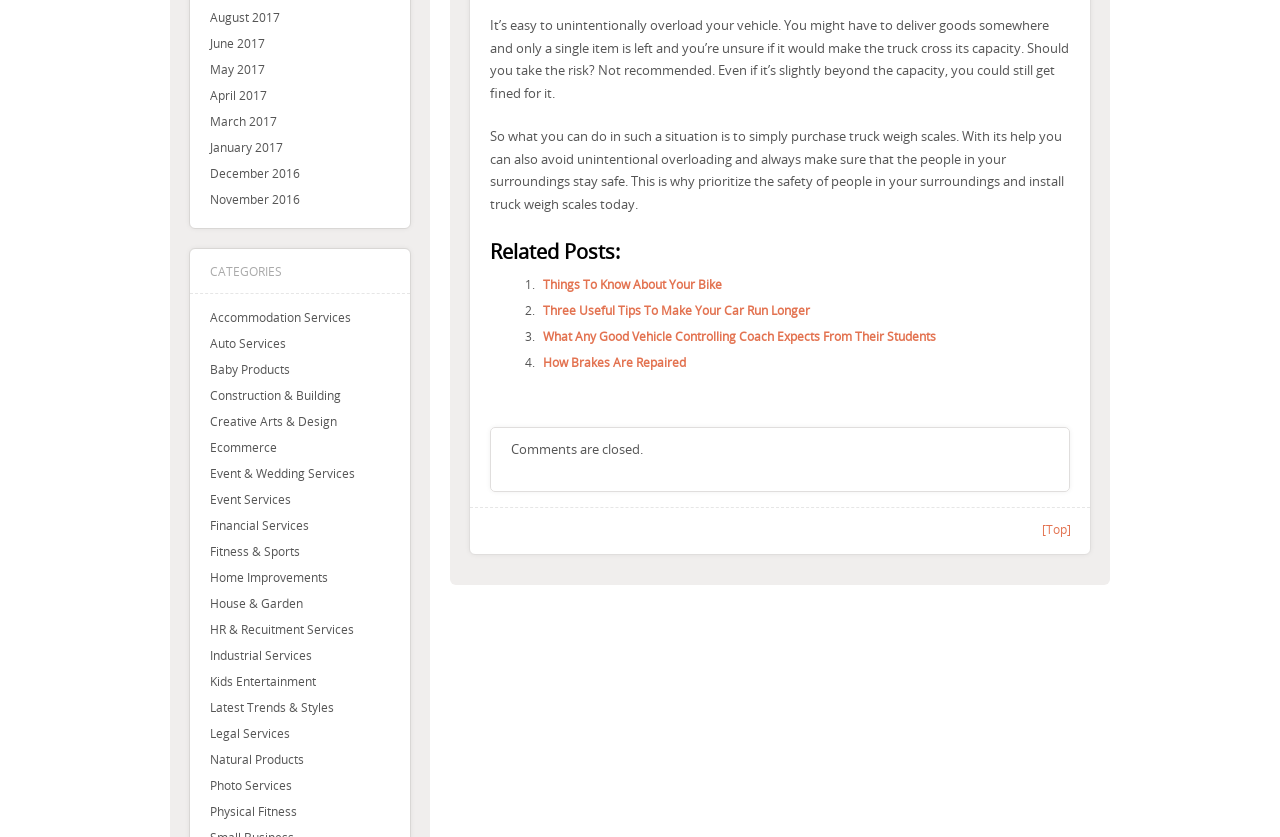What is the purpose of truck weigh scales?
Could you answer the question with a detailed and thorough explanation?

The purpose of truck weigh scales can be inferred from the text. The text states that 'you can also avoid unintentional overloading and always make sure that the people in your surroundings stay safe' by using truck weigh scales, indicating that the purpose of truck weigh scales is to avoid unintentional overloading.